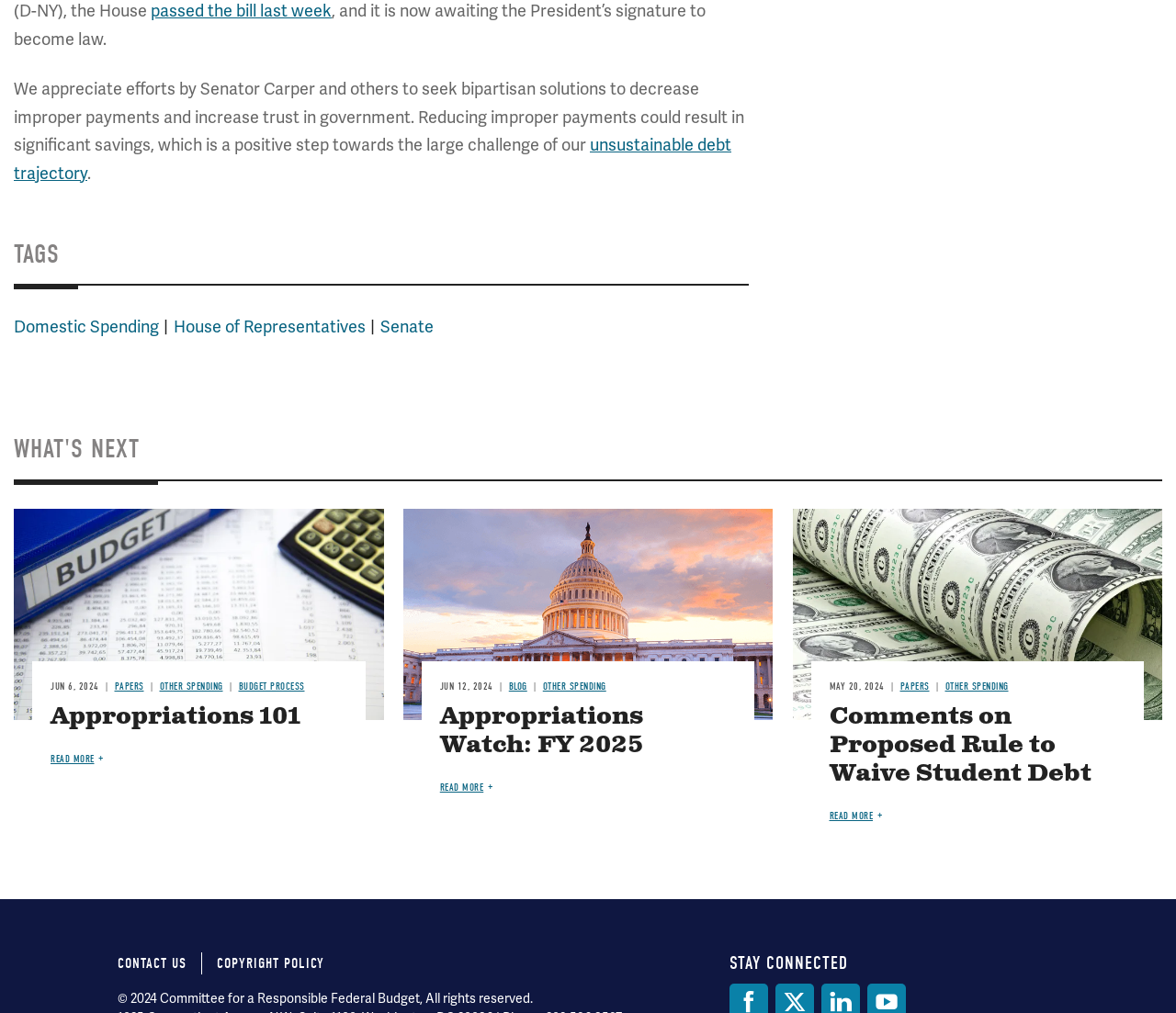Please identify the bounding box coordinates of the element's region that needs to be clicked to fulfill the following instruction: "Contact us". The bounding box coordinates should consist of four float numbers between 0 and 1, i.e., [left, top, right, bottom].

[0.1, 0.943, 0.159, 0.959]